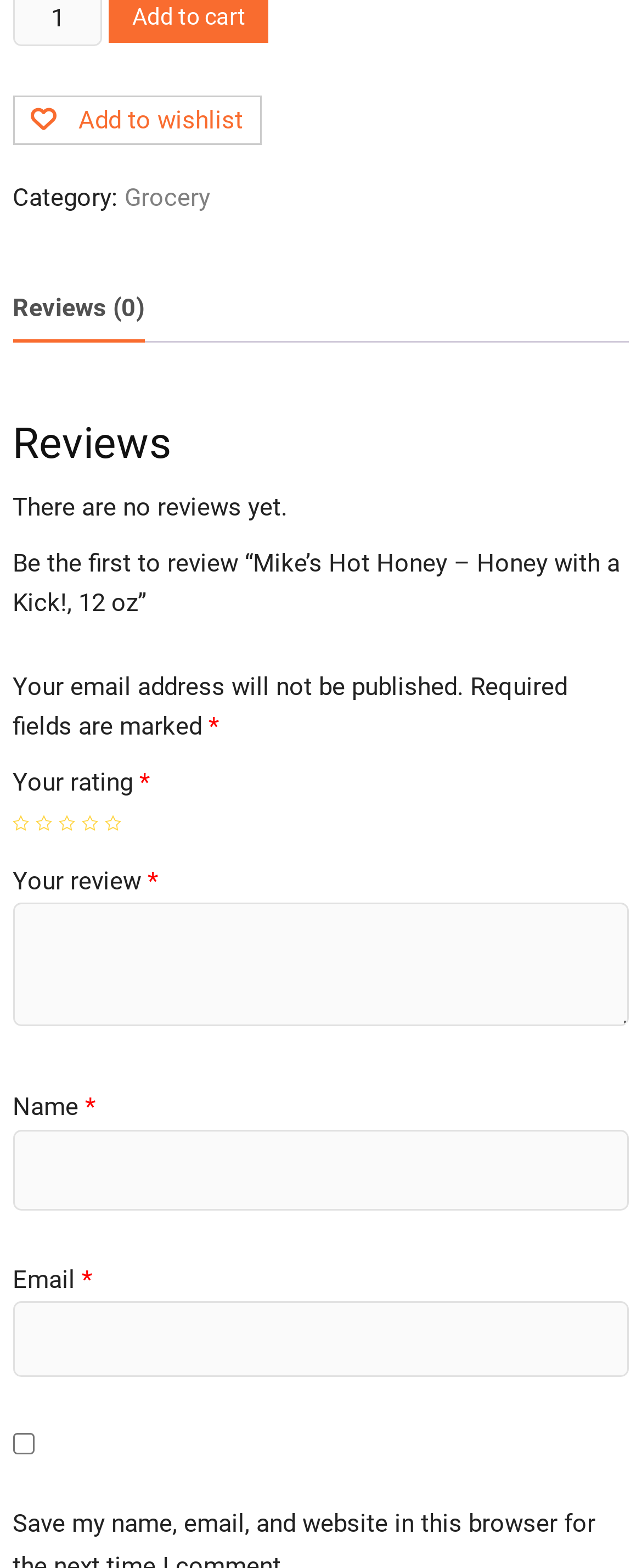Give the bounding box coordinates for the element described as: "Add to wishlist".

[0.02, 0.061, 0.407, 0.093]